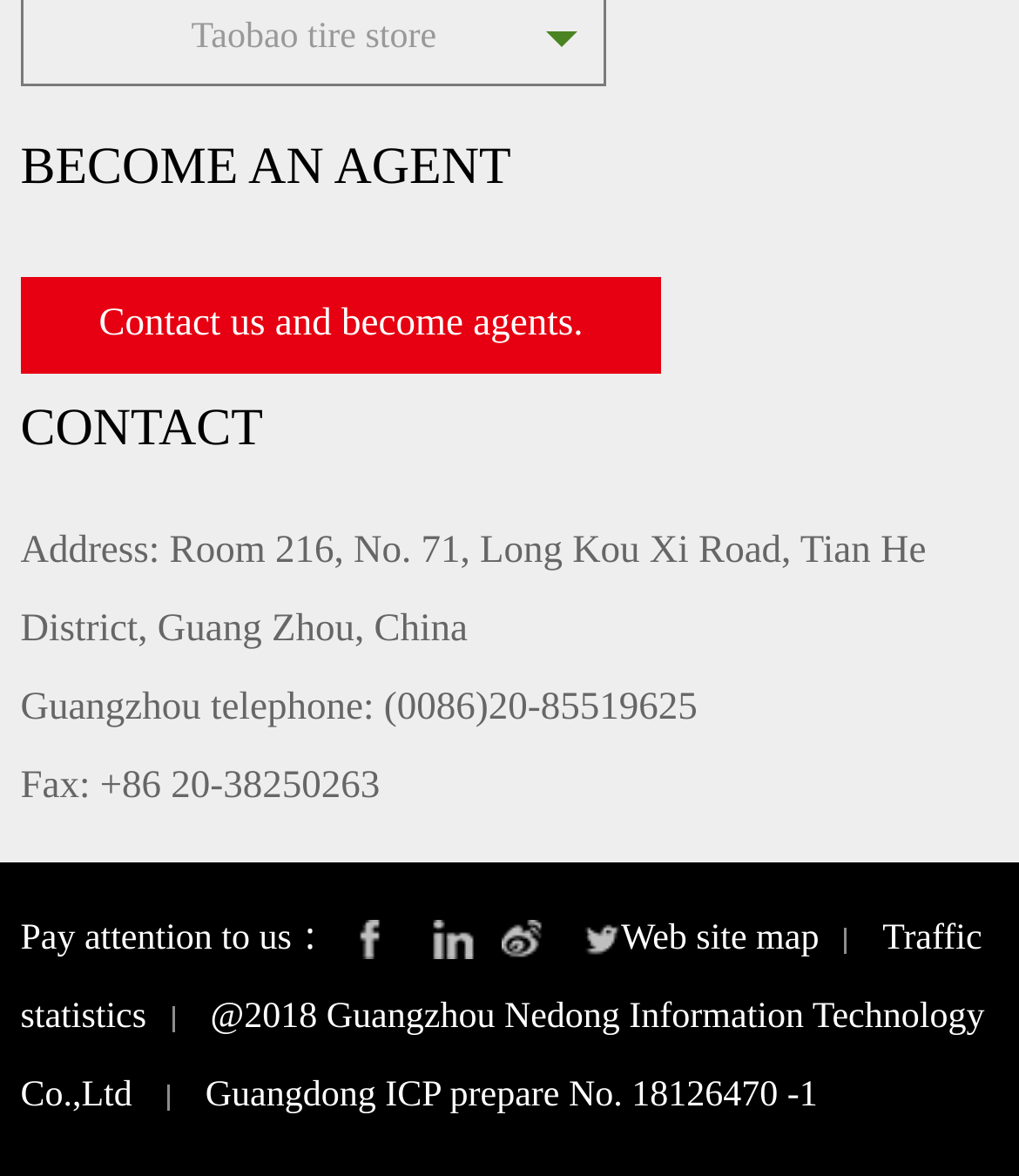What is the copyright year of the website?
Using the image, answer in one word or phrase.

2018